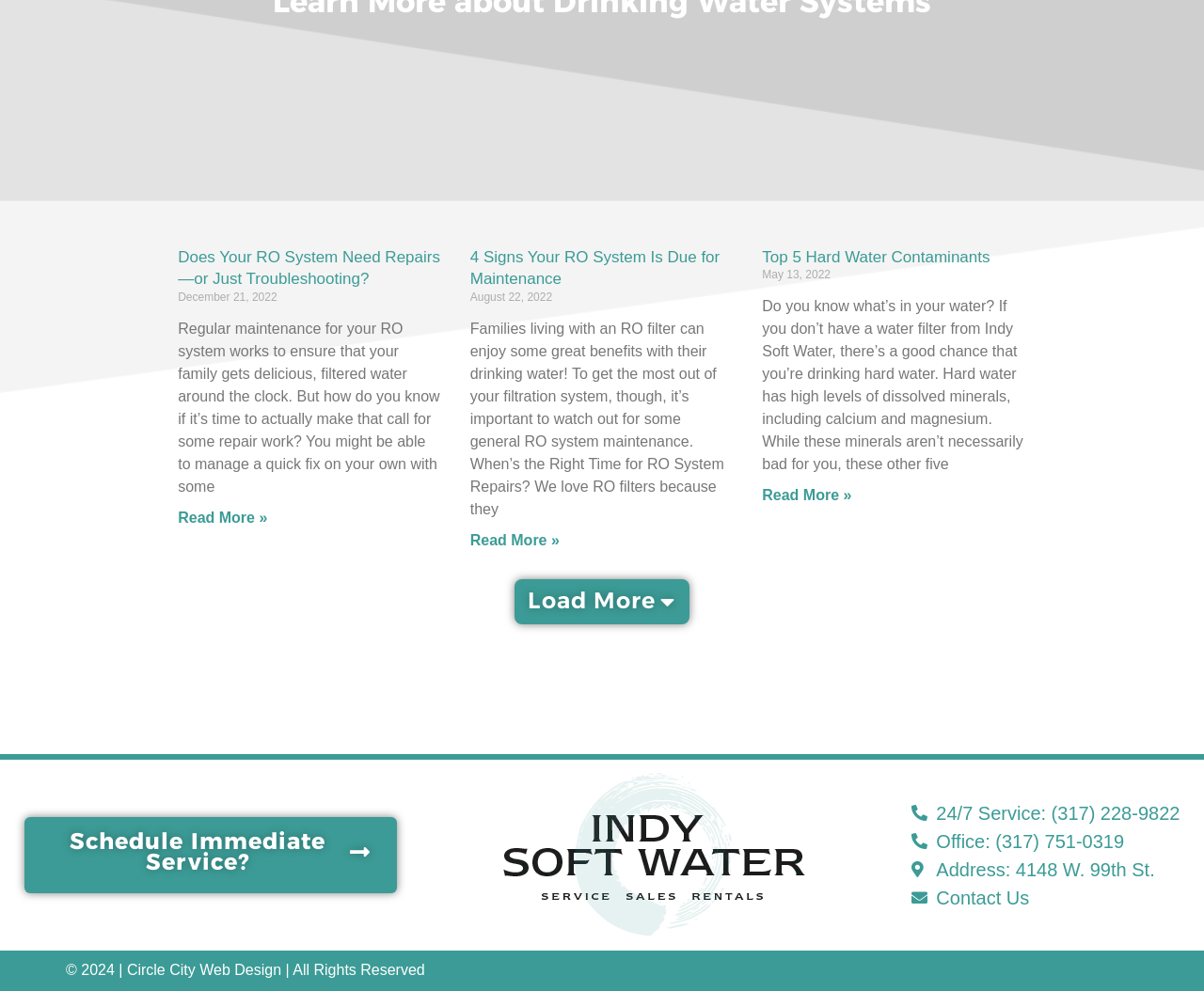Give a concise answer of one word or phrase to the question: 
What is the date of the second article?

August 22, 2022